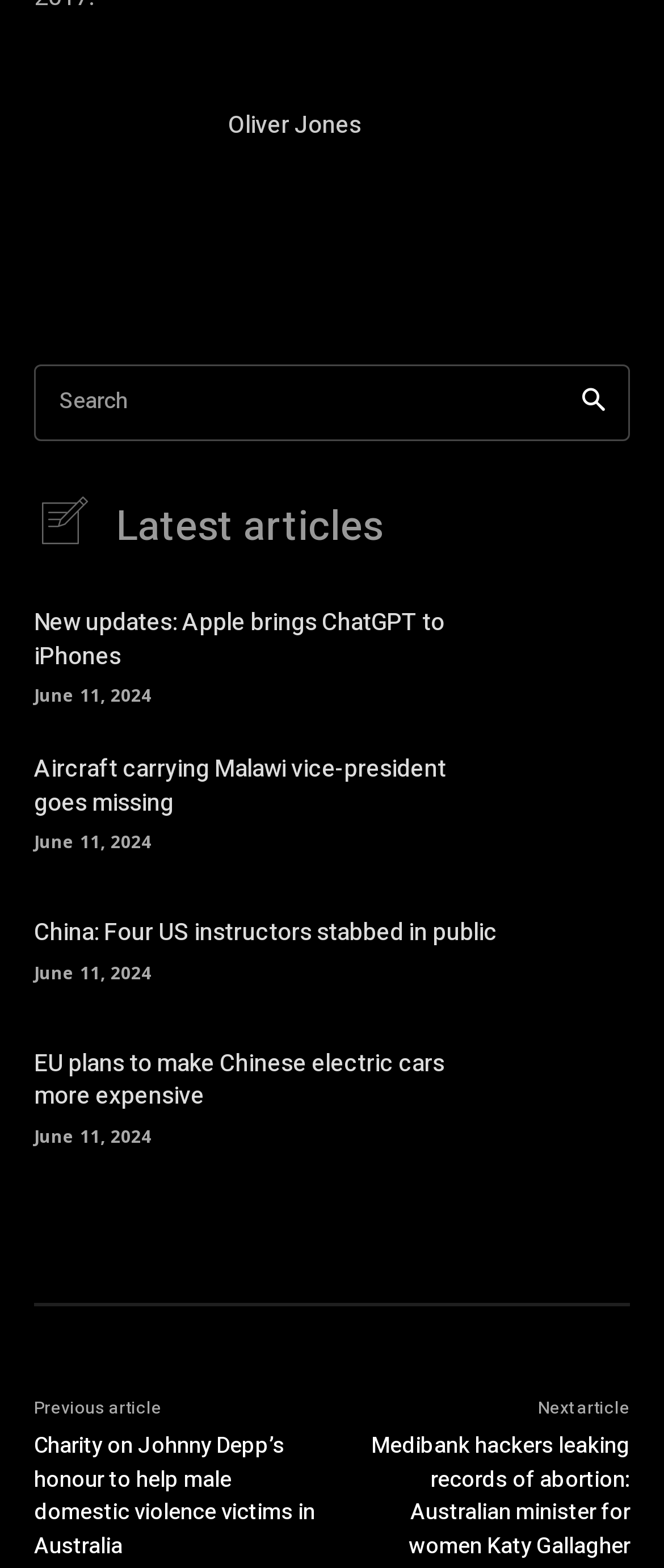Please specify the bounding box coordinates of the clickable region to carry out the following instruction: "Read the latest news about Apple and ChatGPT". The coordinates should be four float numbers between 0 and 1, in the format [left, top, right, bottom].

[0.787, 0.381, 0.949, 0.453]